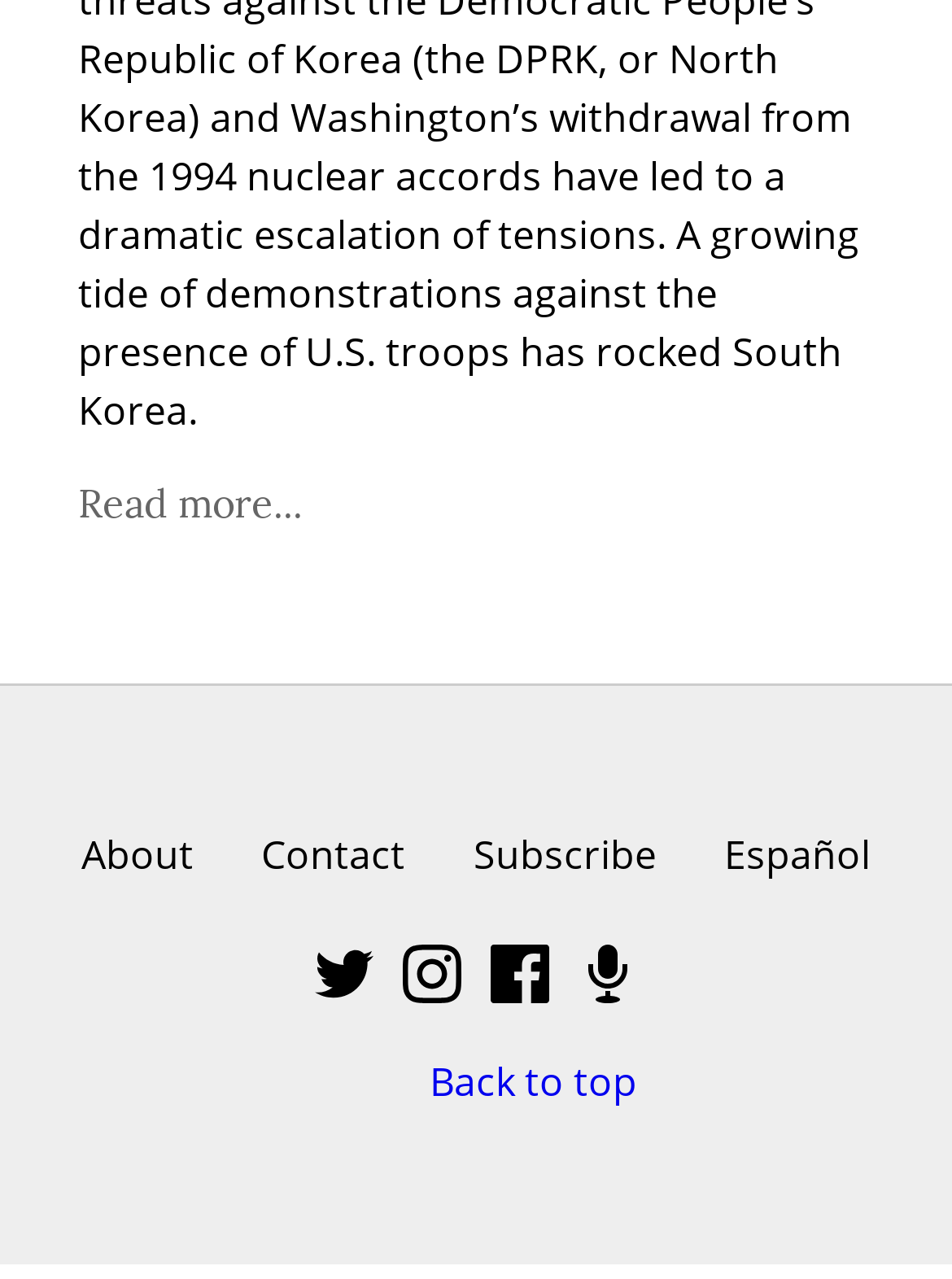Show the bounding box coordinates of the region that should be clicked to follow the instruction: "Read more about the current topic."

[0.082, 0.375, 0.318, 0.413]